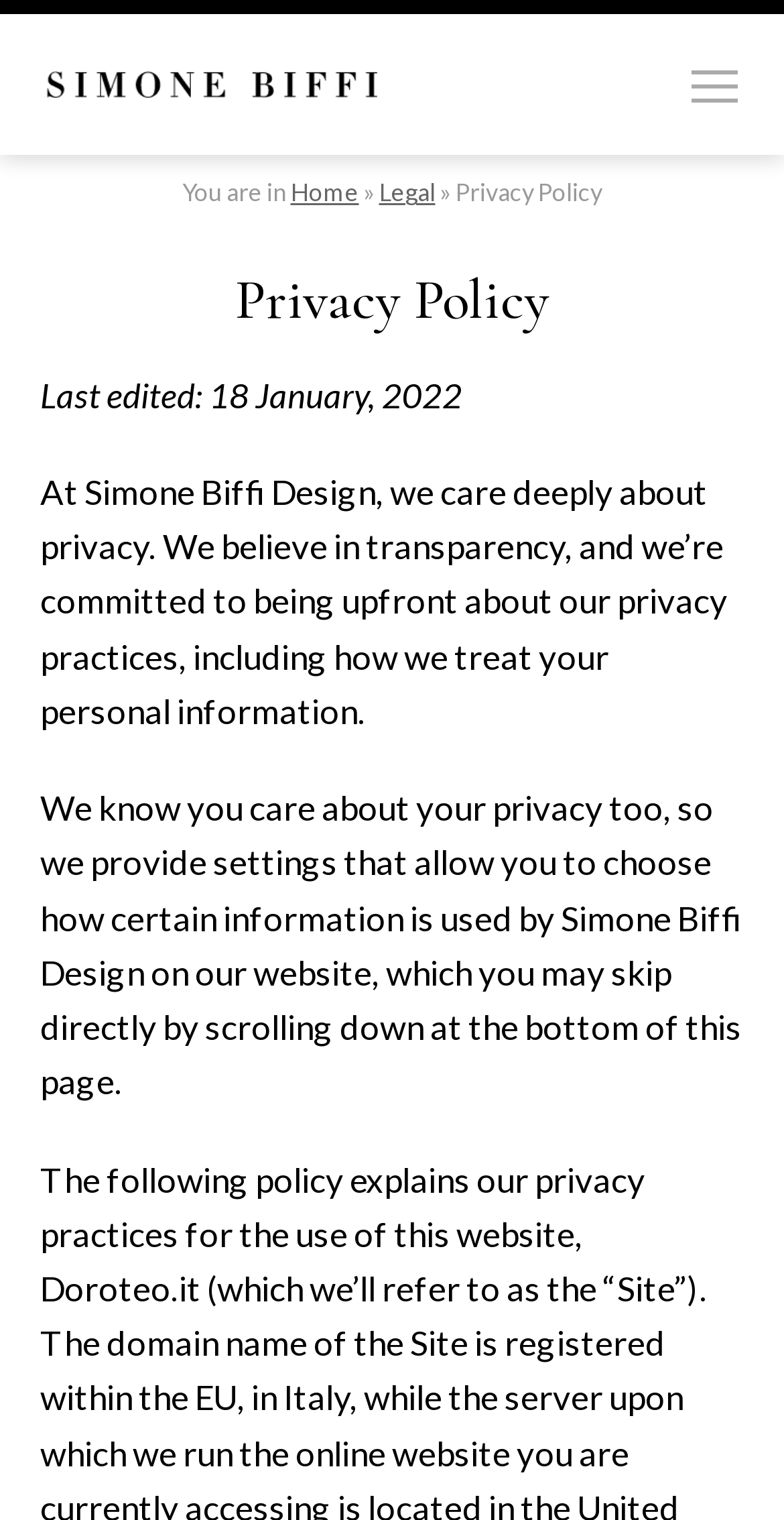Offer a thorough description of the webpage.

This webpage is about Simone Biffi, a luxury brand strategist and designer. At the top left corner, there is a logo of Simone Biffi, which is an image linked to the Simone Biffi website. On the top right corner, there is a menu button. Below the logo, there is a navigation bar with links to "Home" and "Legal" pages, separated by a "»" symbol. The current page is indicated by the "You are in" text, followed by the navigation links.

The main content of the page is the "Privacy Policy" section, which is headed by a large heading "Privacy Policy" at the top. Below the heading, there is a subheading "Last edited: 18 January, 2022" indicating when the policy was last updated. The privacy policy text is divided into two paragraphs, which explain Simone Biffi Design's commitment to transparency and privacy practices, including how they treat personal information and provide settings for users to choose how their information is used on the website.